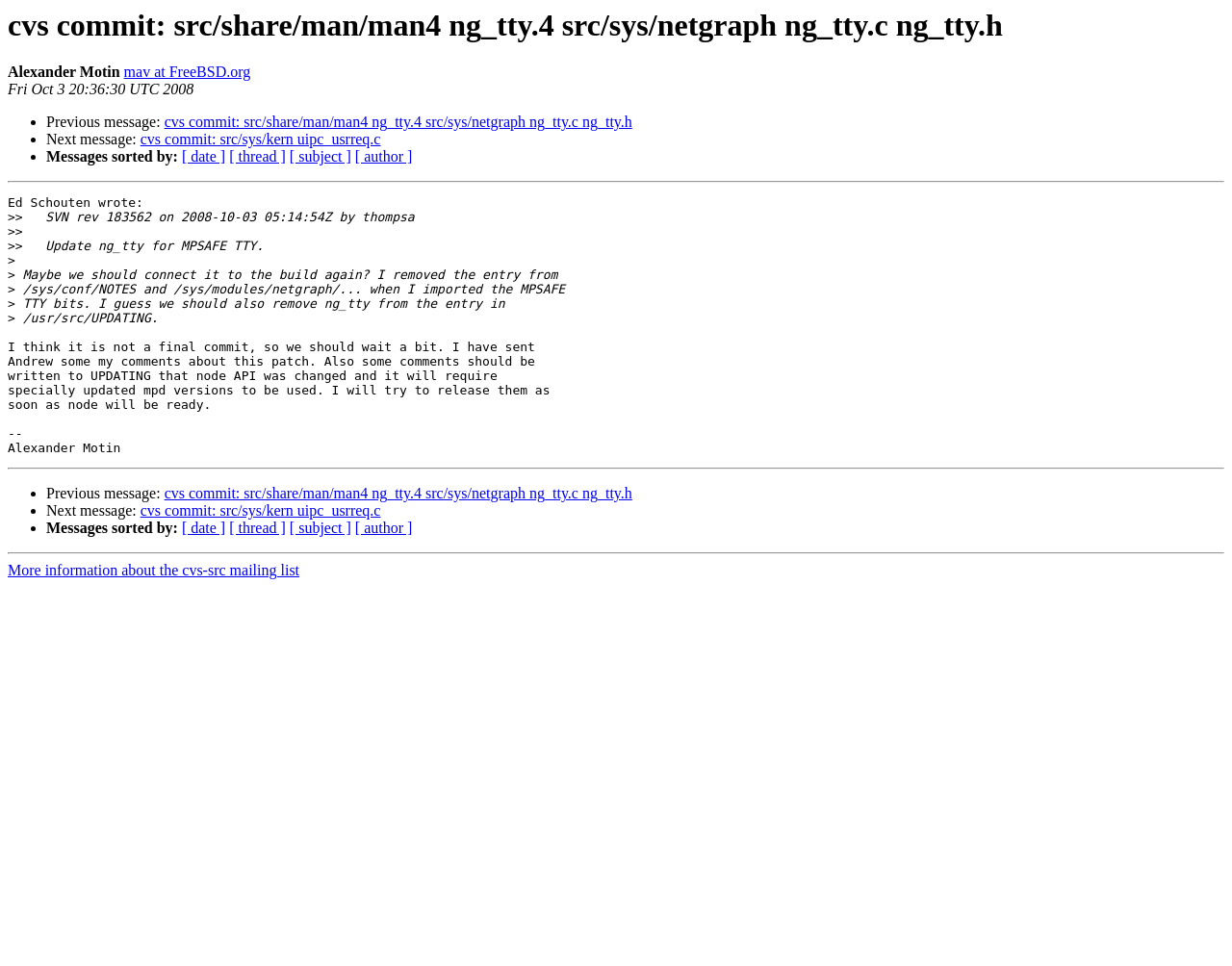How many links are there in the 'Messages sorted by:' section?
Look at the image and respond with a single word or a short phrase.

4